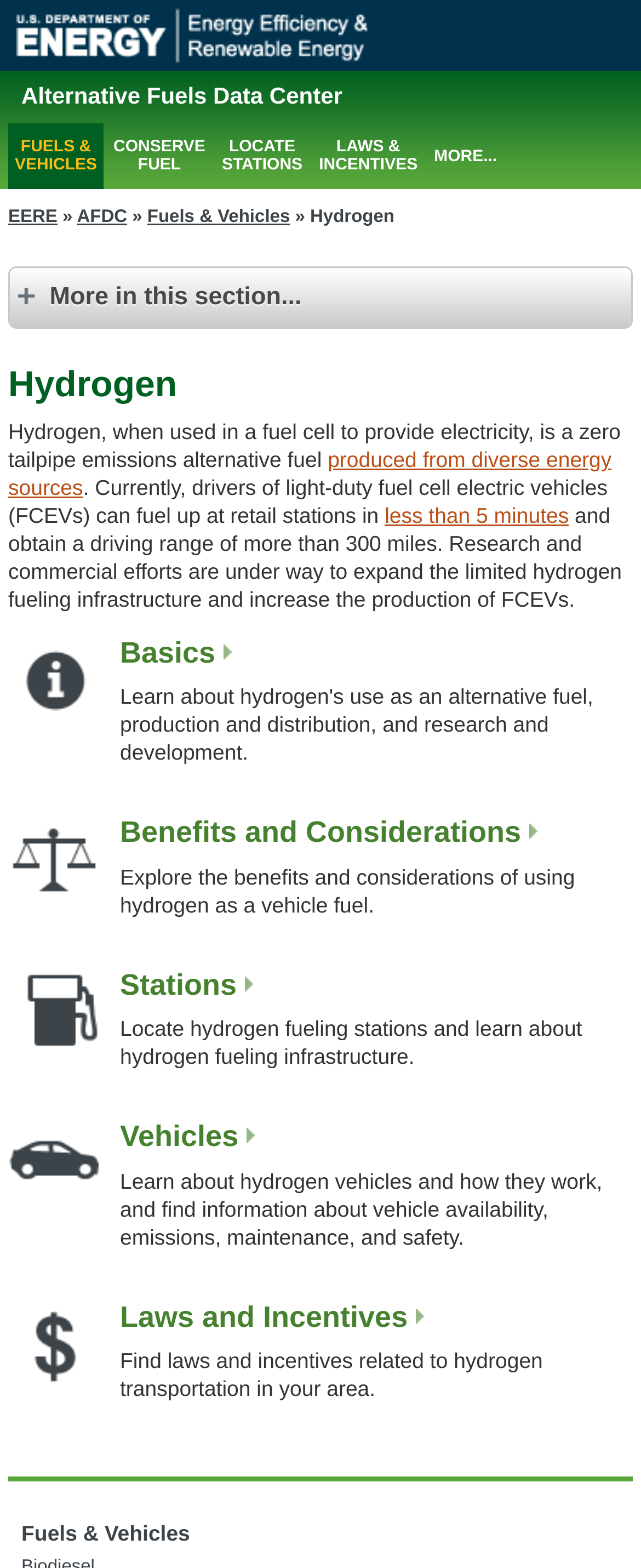Reply to the question with a single word or phrase:
How long does it take to fuel up a light-duty fuel cell electric vehicle?

Less than 5 minutes